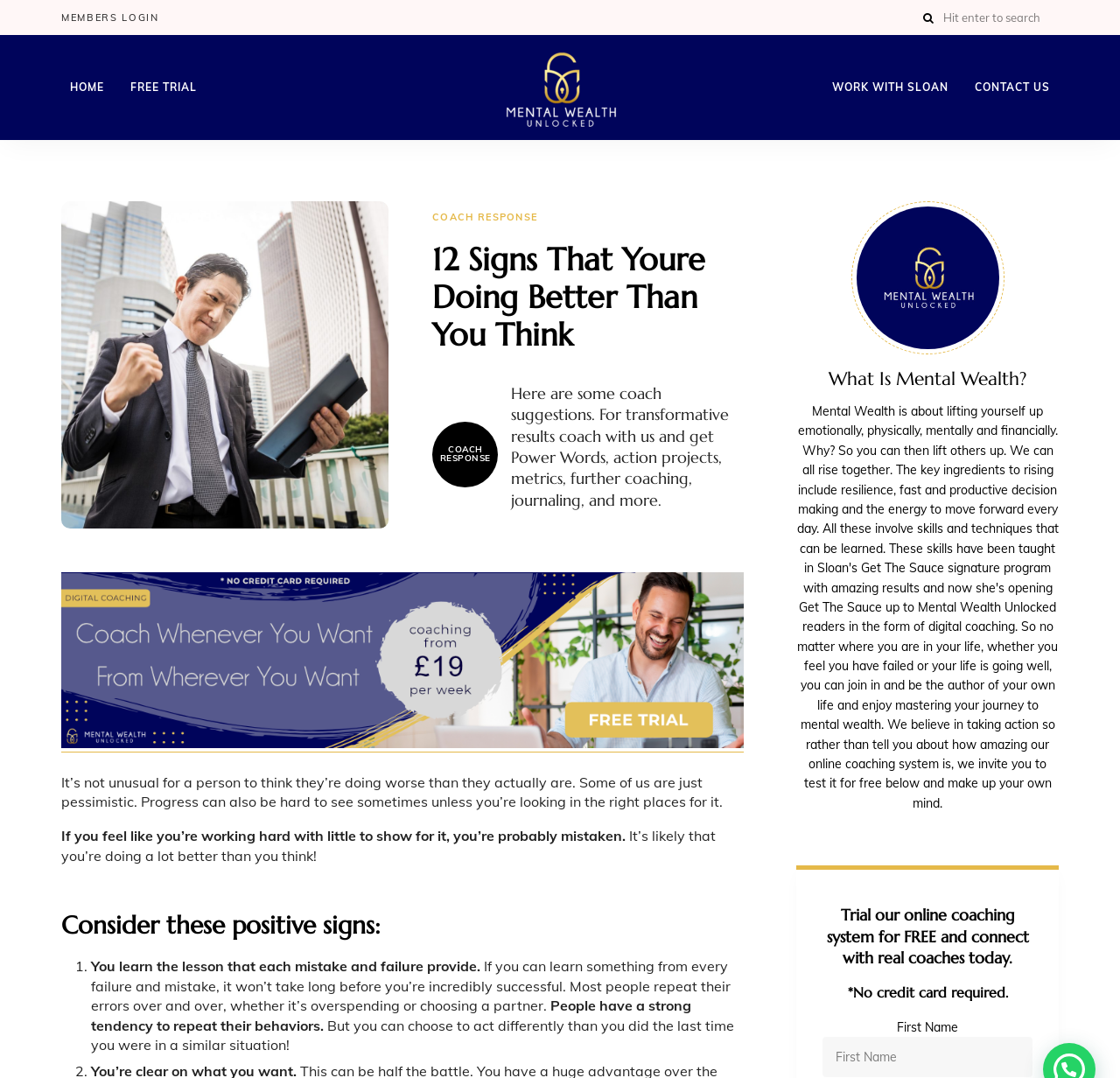Find the bounding box coordinates of the element's region that should be clicked in order to follow the given instruction: "go to the home page". The coordinates should consist of four float numbers between 0 and 1, i.e., [left, top, right, bottom].

[0.051, 0.041, 0.105, 0.122]